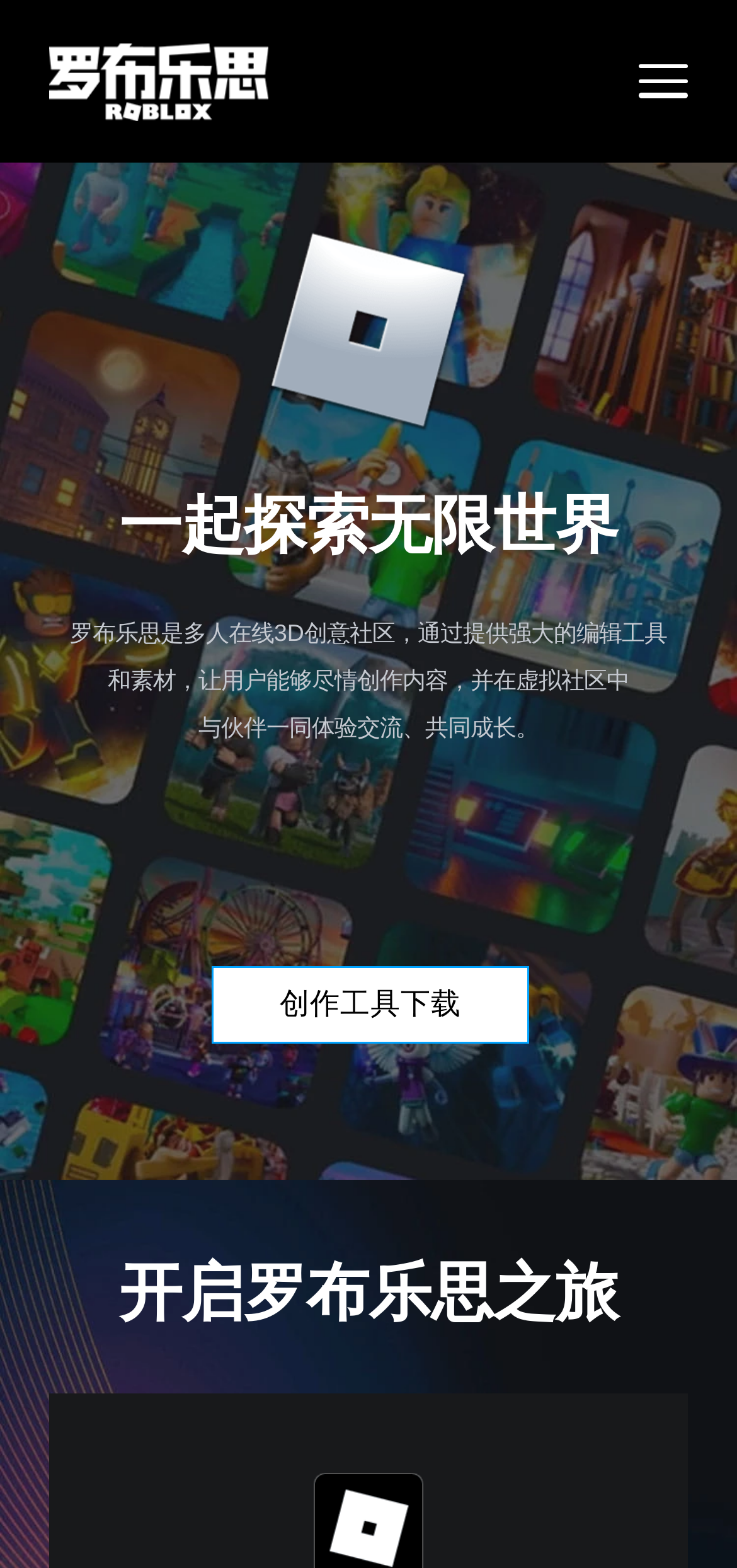Provide a brief response to the question using a single word or phrase: 
What can users do in the virtual community?

Exchange and grow